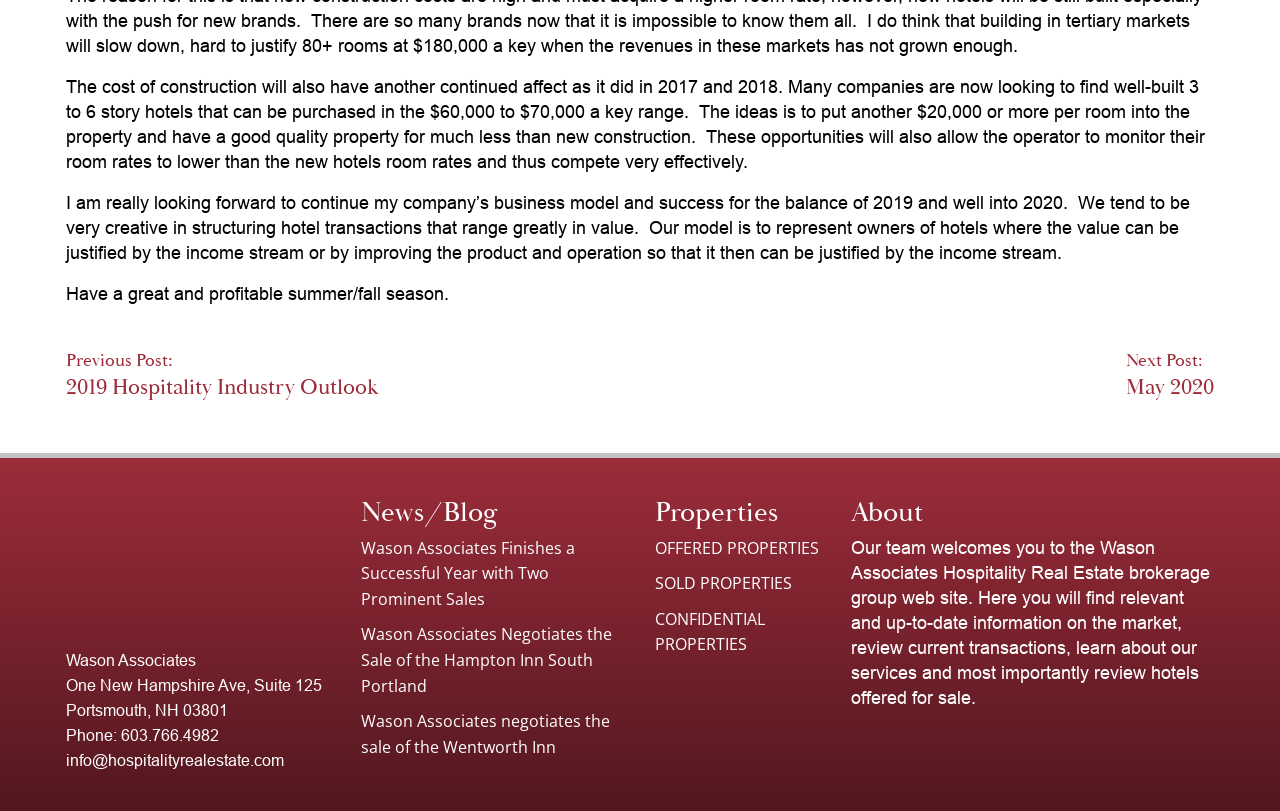Could you determine the bounding box coordinates of the clickable element to complete the instruction: "Visit 'Hospitality Real Estate'"? Provide the coordinates as four float numbers between 0 and 1, i.e., [left, top, right, bottom].

[0.052, 0.672, 0.145, 0.699]